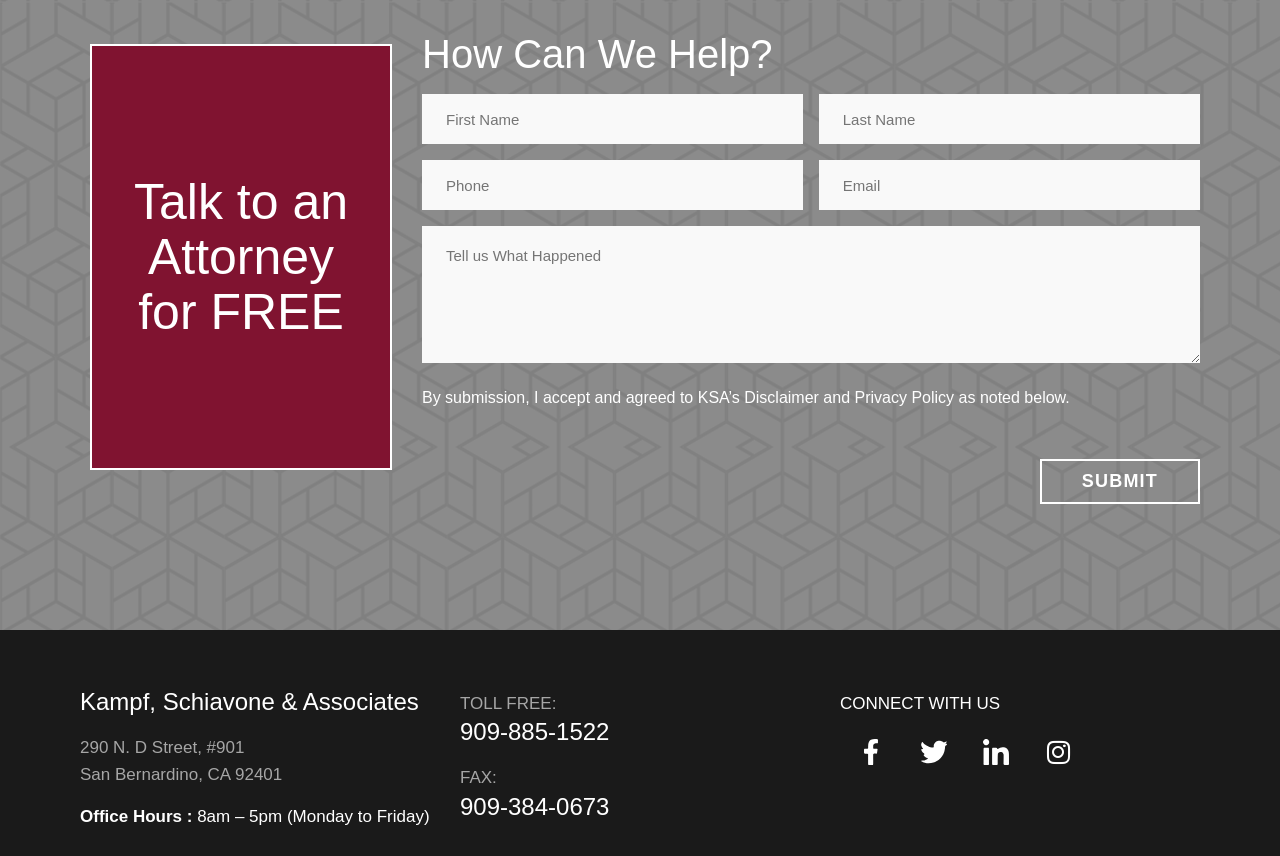What is the purpose of the form on this webpage?
Using the information from the image, provide a comprehensive answer to the question.

The form on this webpage is used to collect user information such as first name, last name, phone number, email, and a description of what happened. The presence of a 'Submit' button and a disclaimer about accepting the website's privacy policy suggests that the form is used to initiate contact with an attorney.